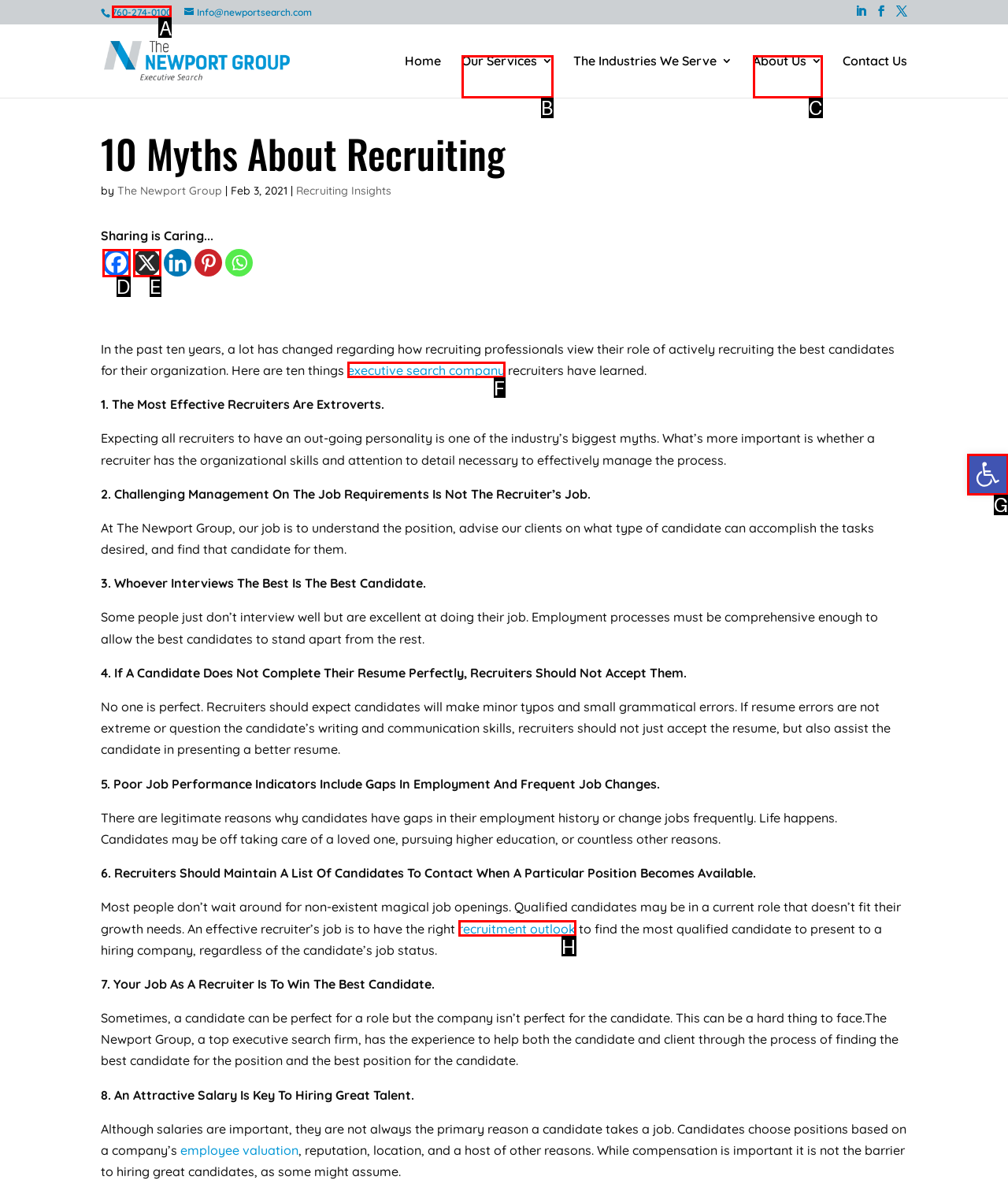Determine the right option to click to perform this task: Call the company
Answer with the correct letter from the given choices directly.

A